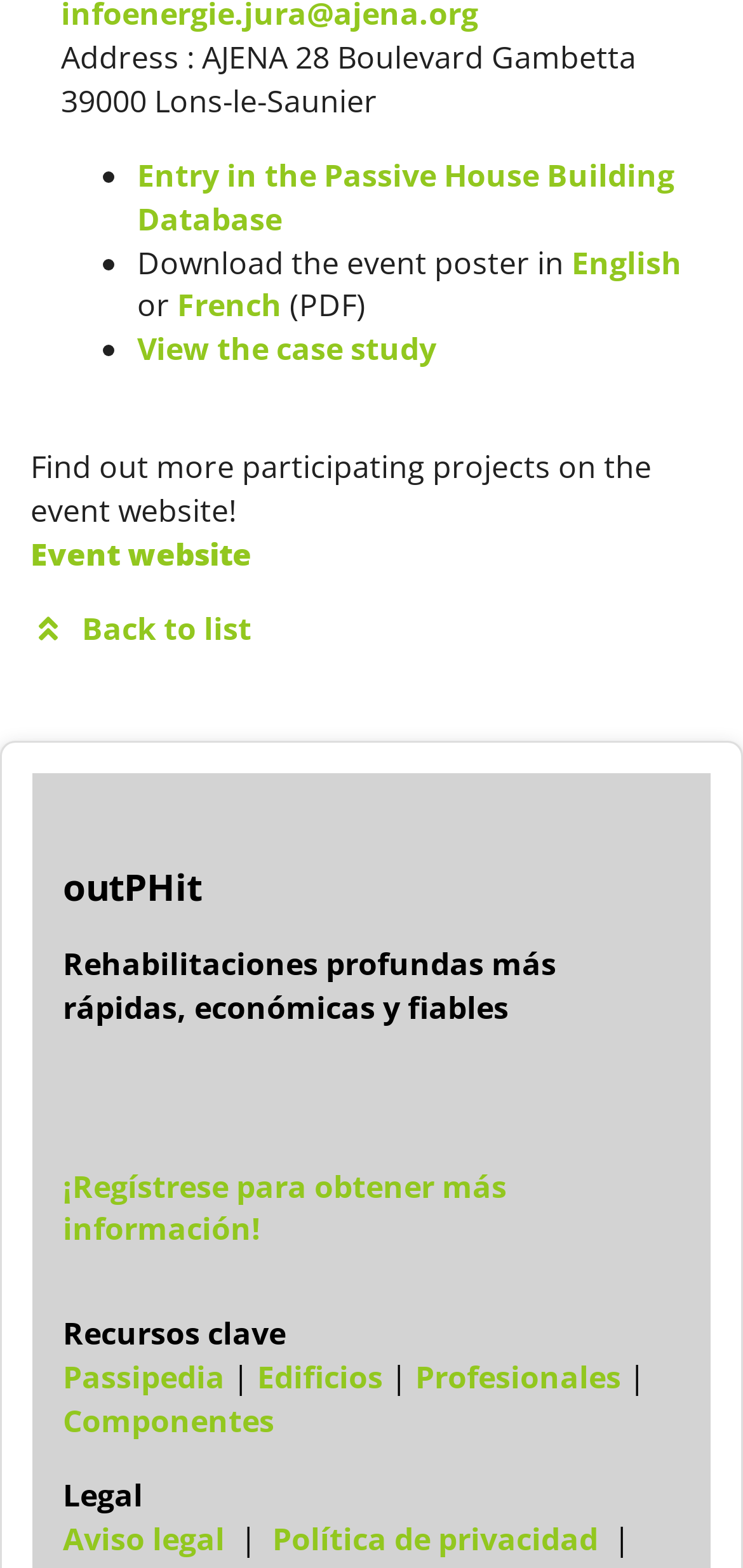Please provide a one-word or phrase answer to the question: 
What is the name of the event website?

Event website